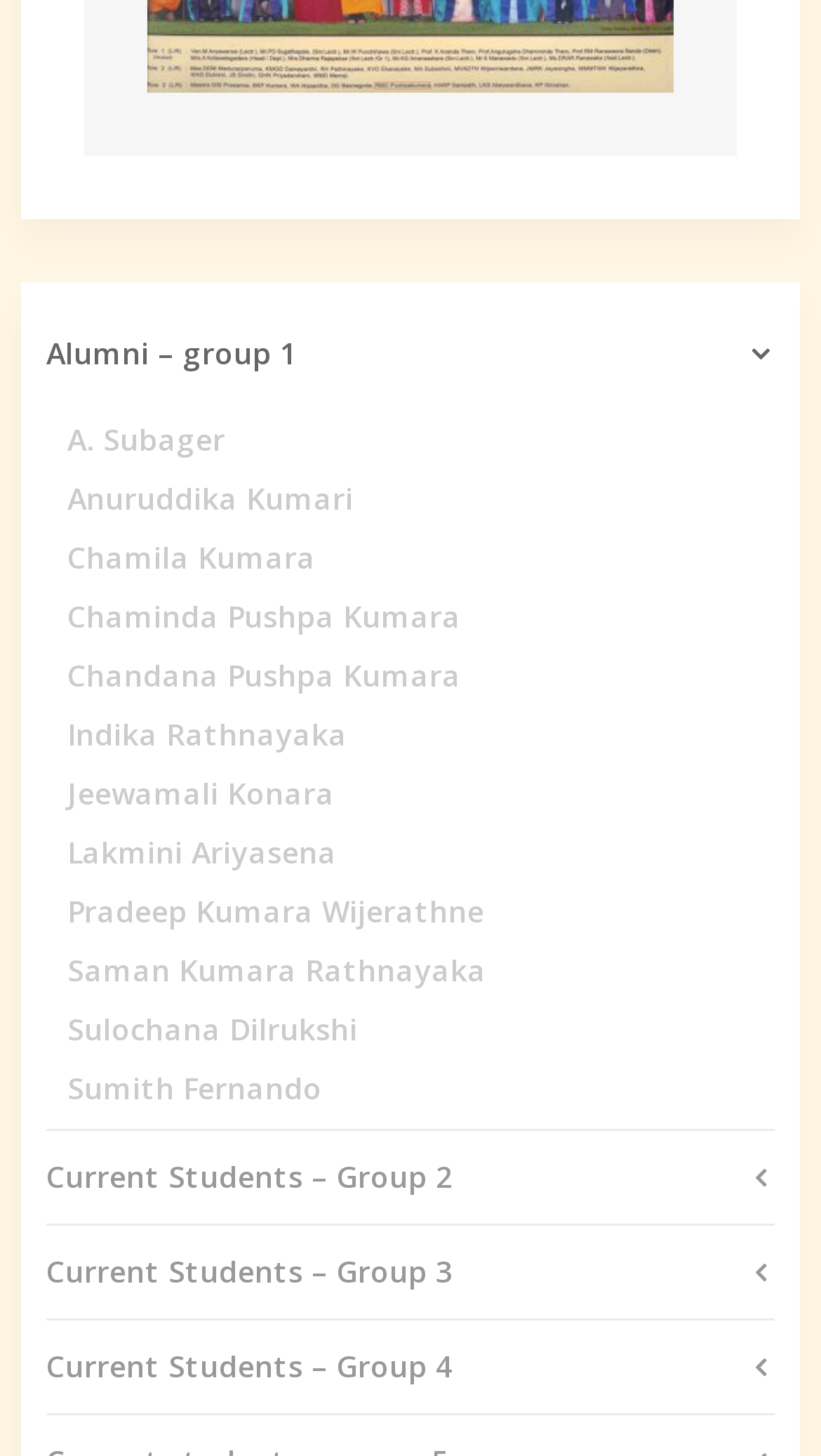Please determine the bounding box coordinates for the UI element described as: "title="Instagram"".

None